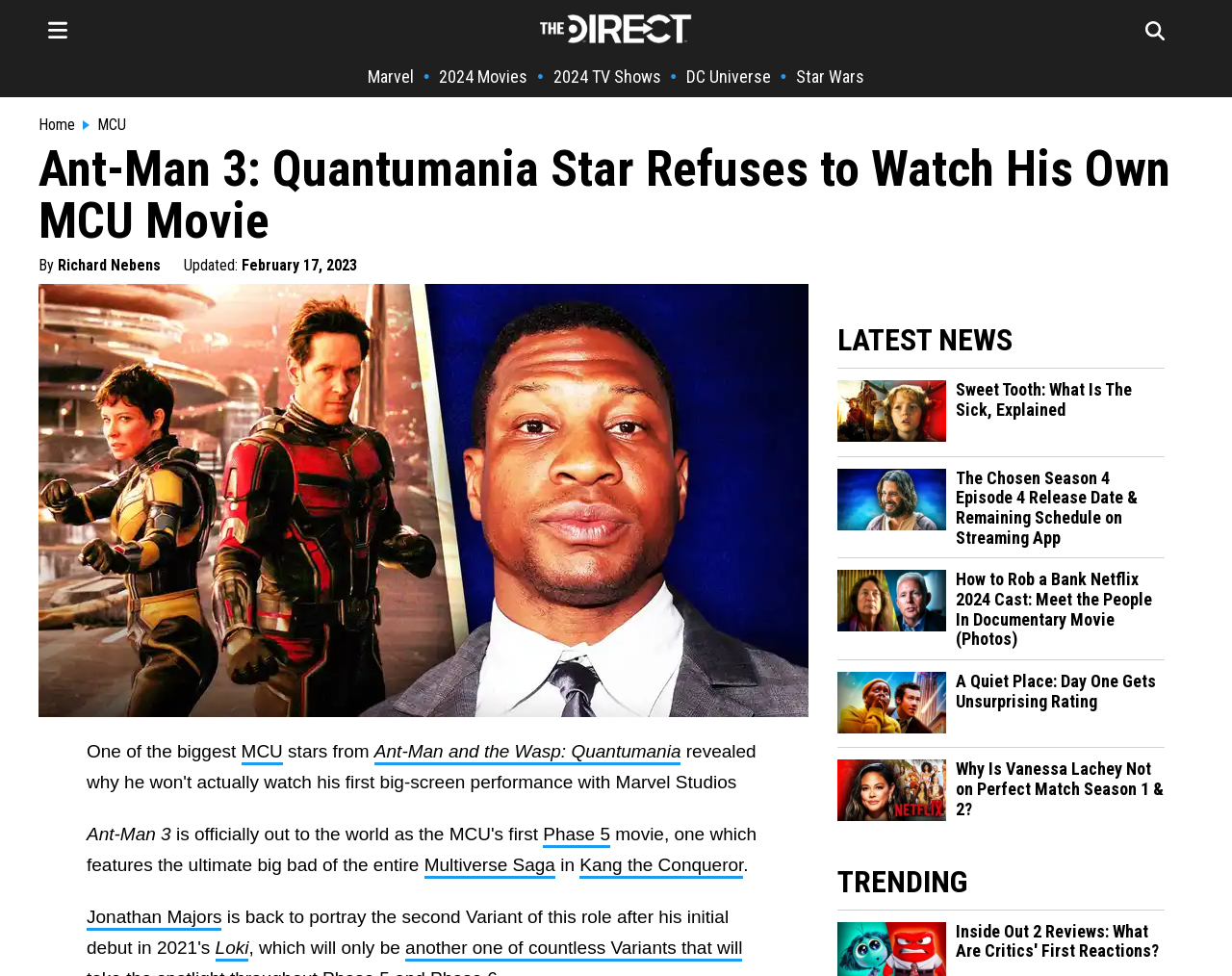Refer to the screenshot and answer the following question in detail:
What is the category of the news section?

I determined the answer by reading the heading 'LATEST NEWS' above the list of news links.